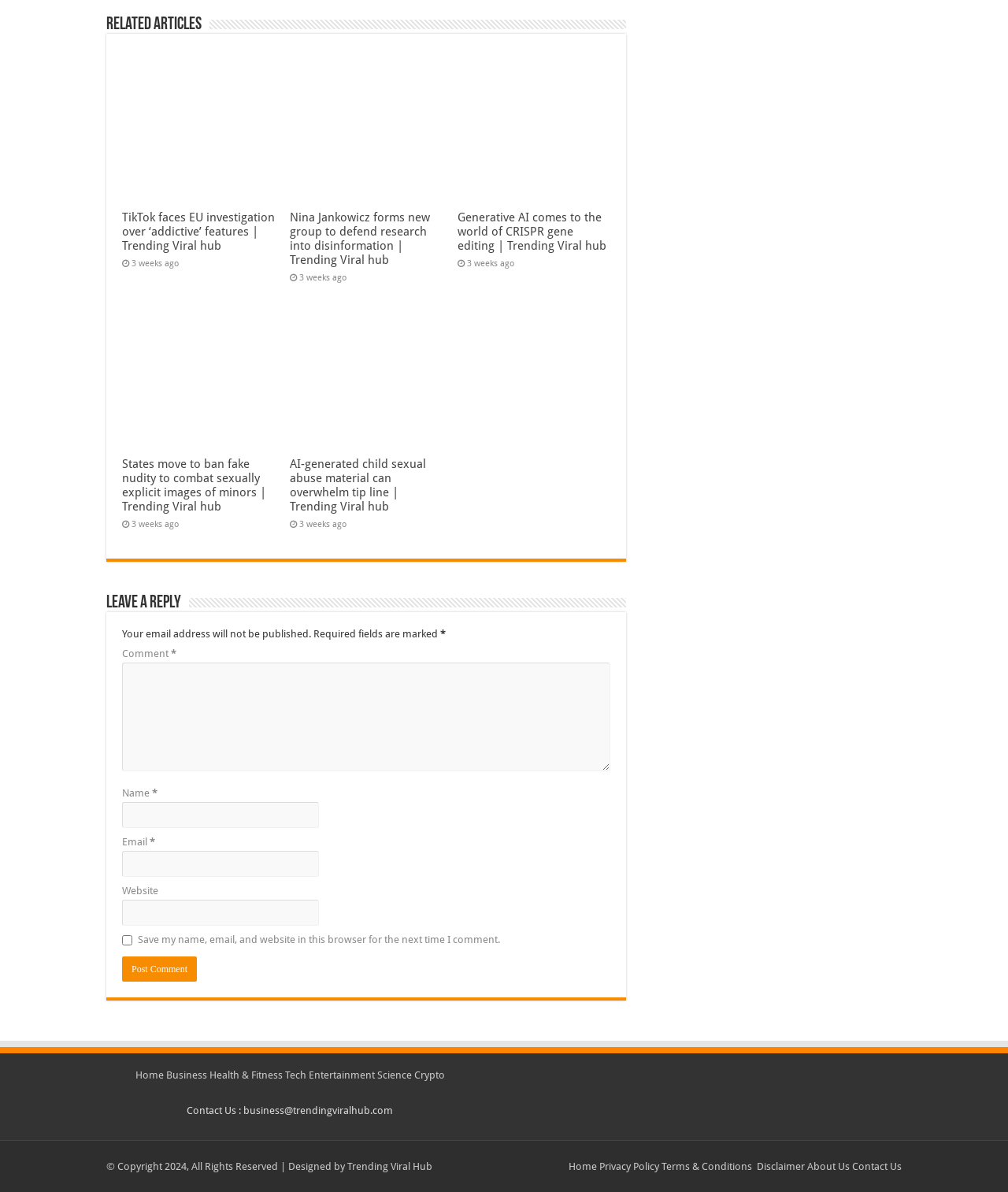Please respond in a single word or phrase: 
What is the contact email address?

business@trendingviralhub.com